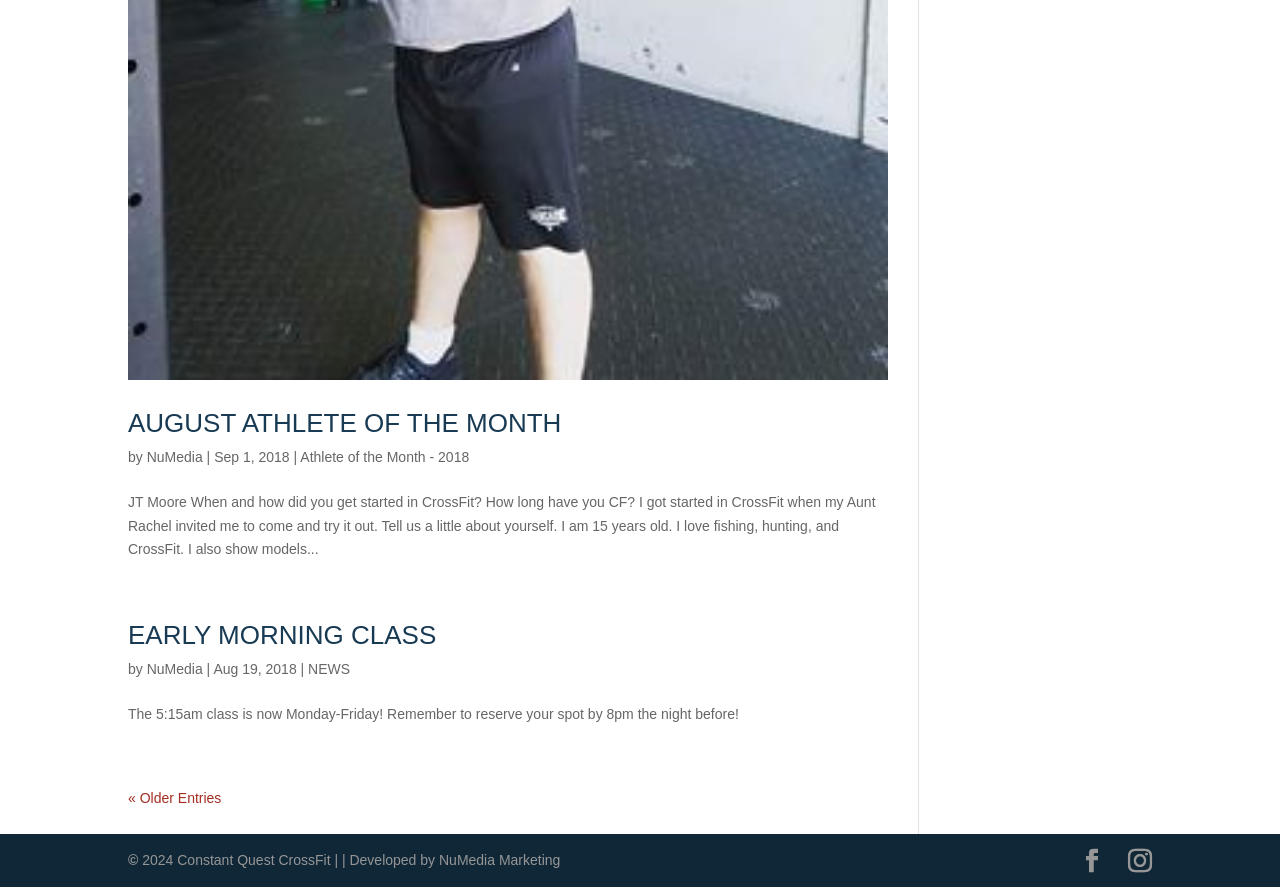Determine the bounding box for the described UI element: "« Older Entries".

[0.1, 0.89, 0.173, 0.908]